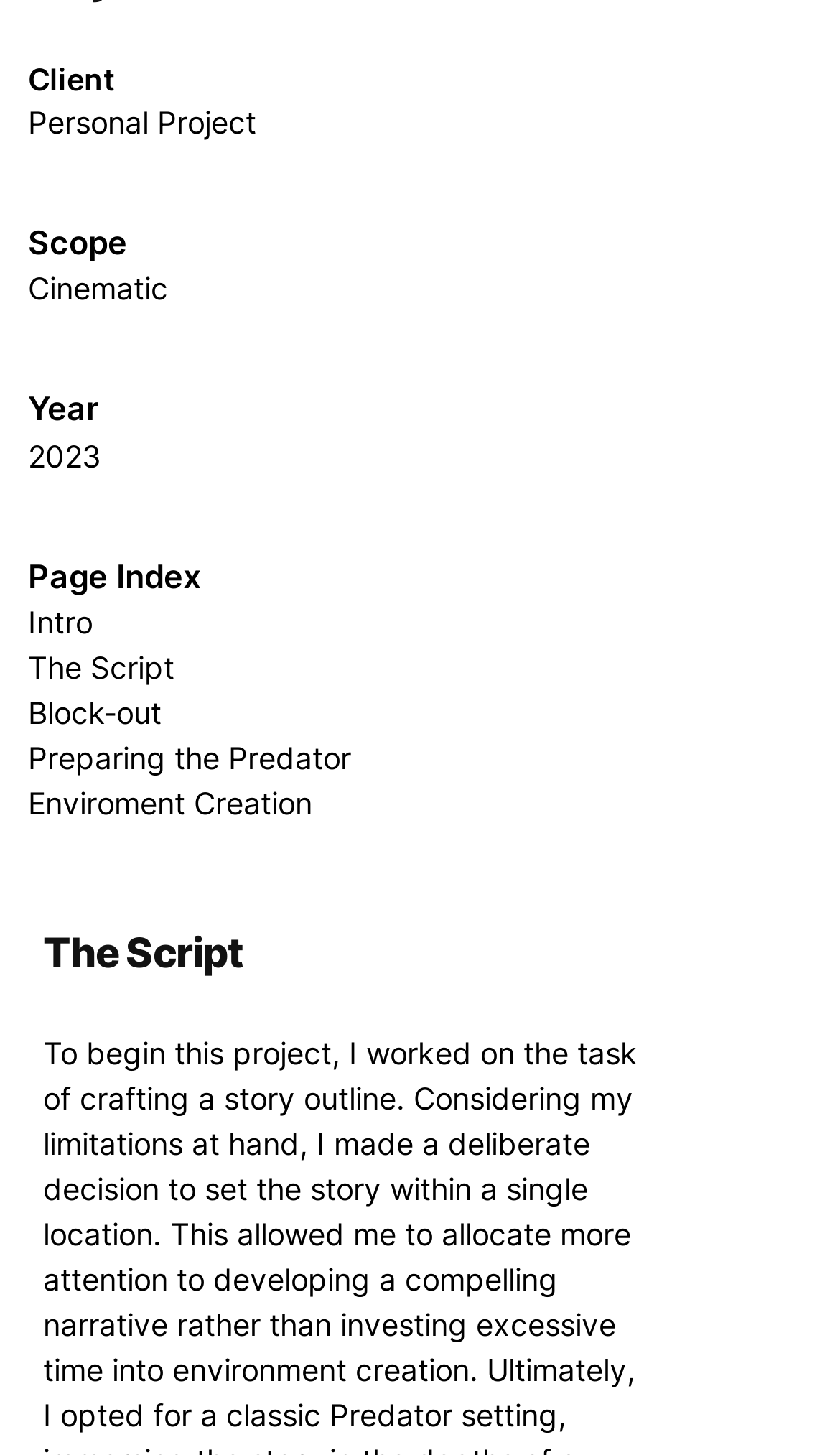What is the scope of the project?
Could you answer the question in a detailed manner, providing as much information as possible?

I found a StaticText element 'Scope' but there is no corresponding text or value specified for the scope of the project.